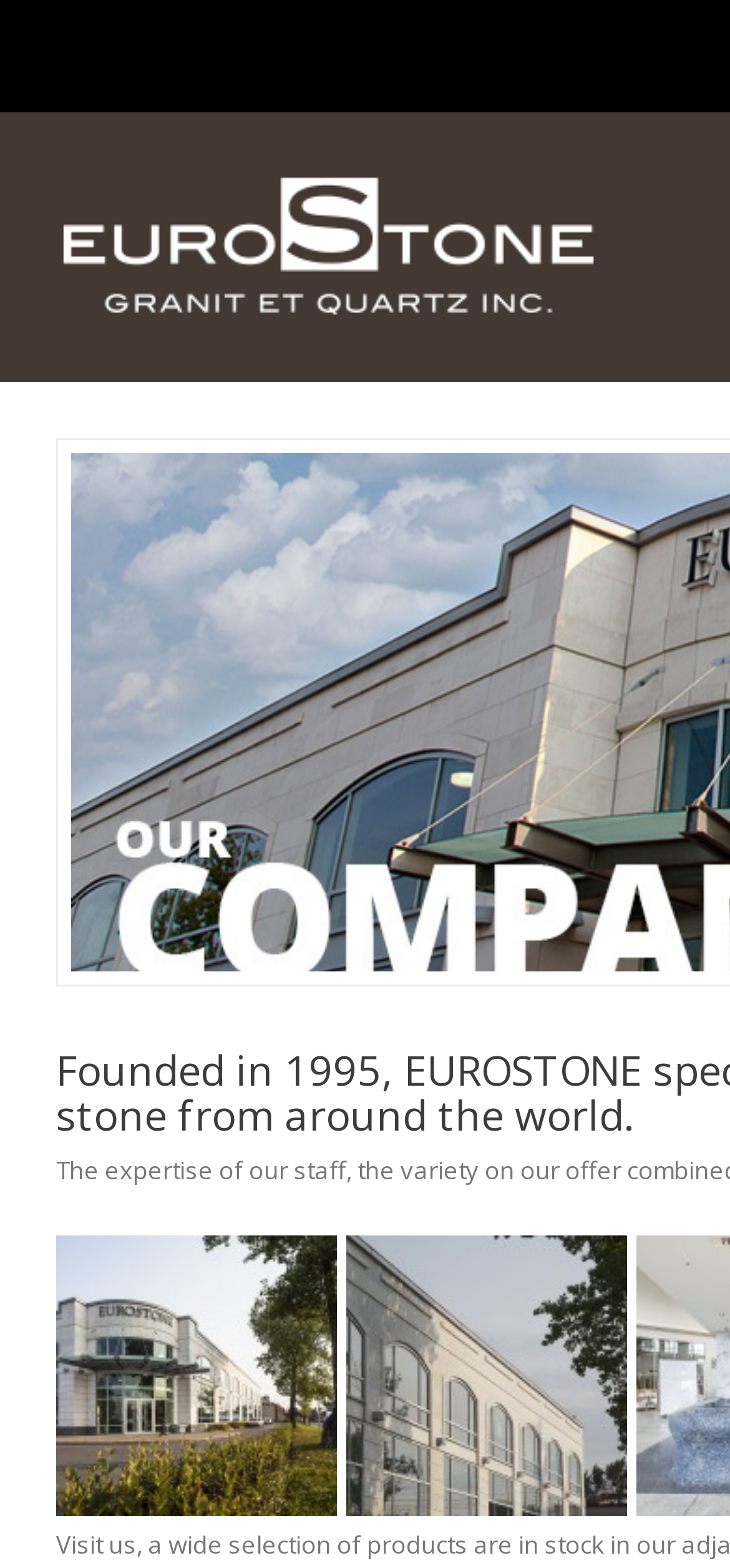What type of content is presented on the webpage?
From the screenshot, supply a one-word or short-phrase answer.

Company information